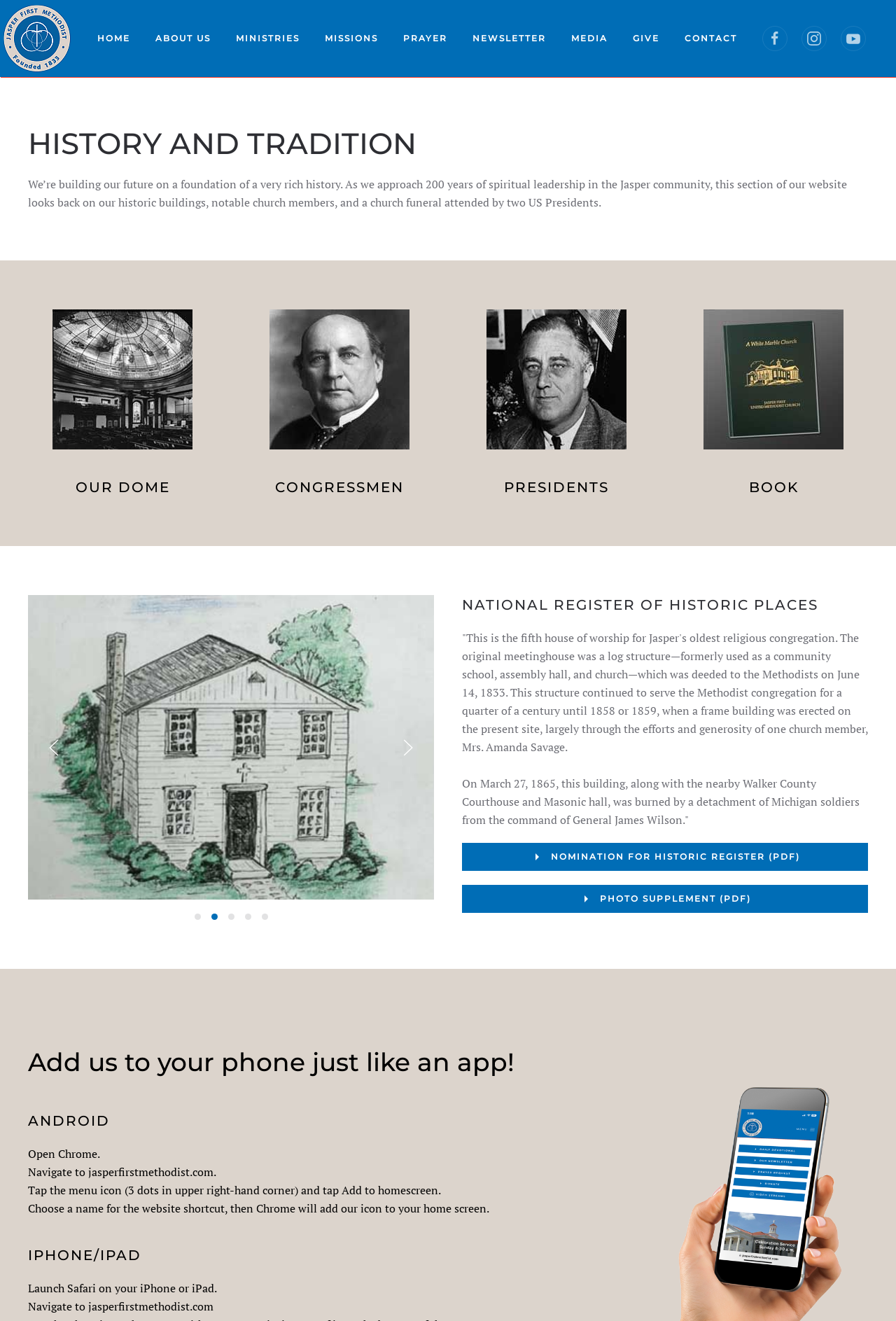Determine the bounding box coordinates of the area to click in order to meet this instruction: "View 'OUR DOME' information".

[0.059, 0.281, 0.215, 0.292]